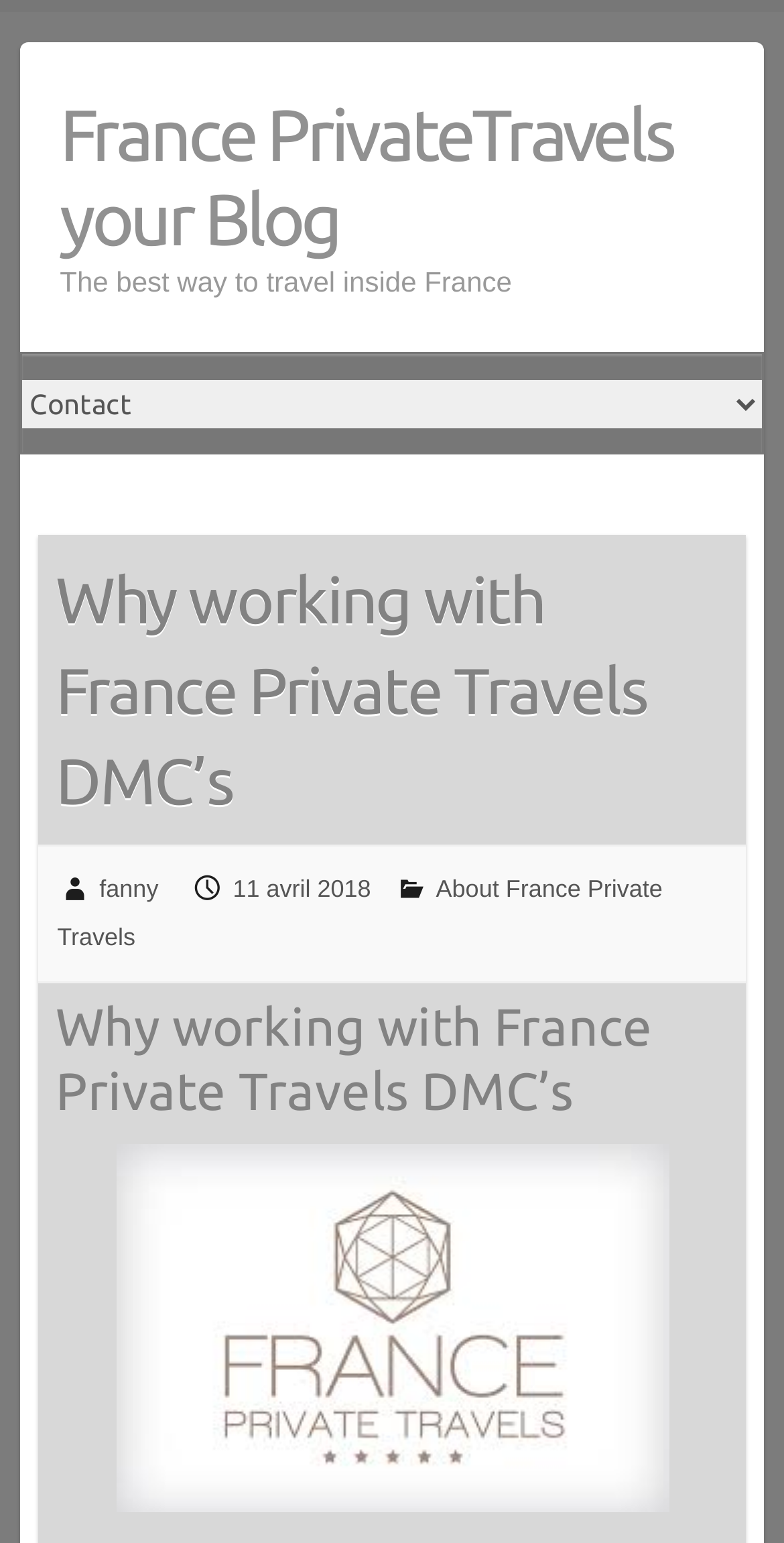Find the main header of the webpage and produce its text content.

France PrivateTravels your Blog